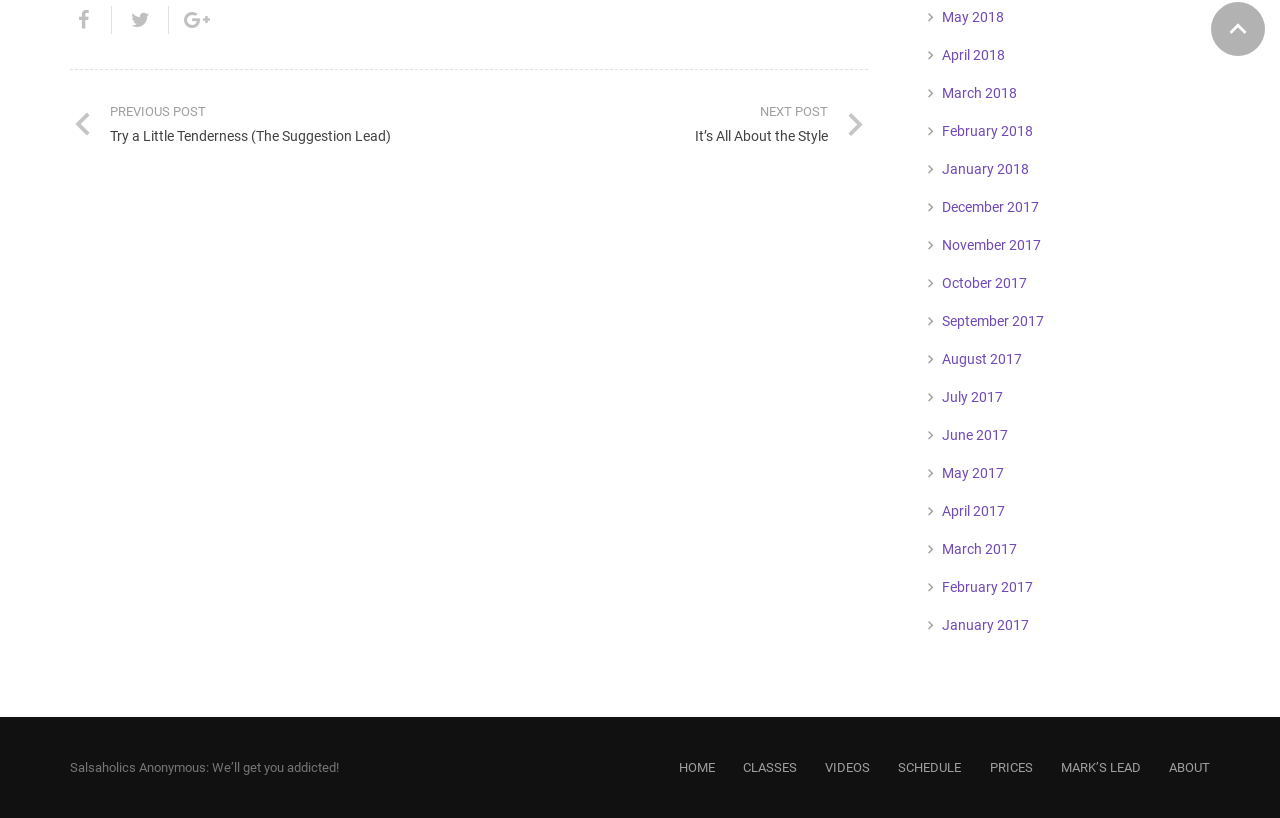Give the bounding box coordinates for the element described by: "MARK’S LEAD".

[0.829, 0.929, 0.891, 0.947]